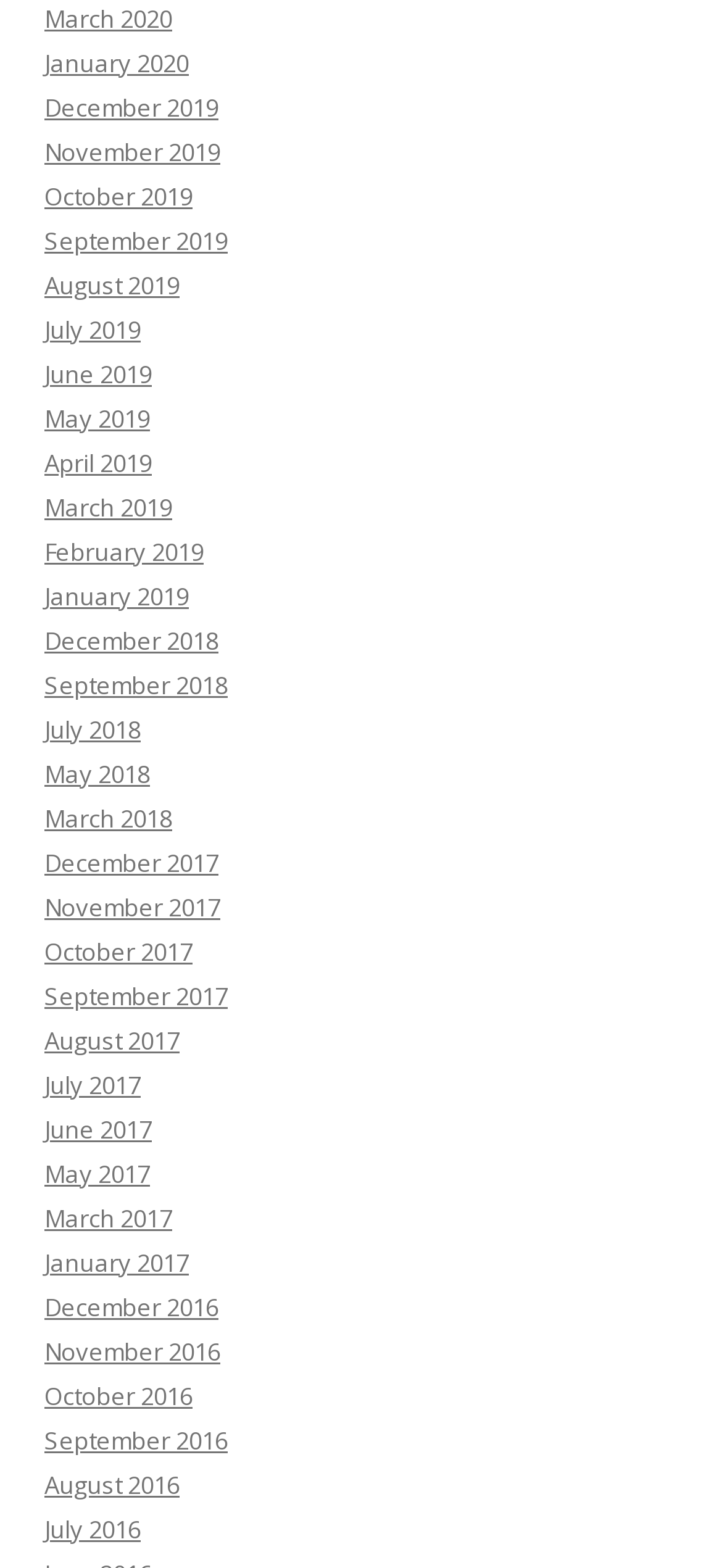What is the latest month listed on the webpage?
Respond to the question with a single word or phrase according to the image.

March 2020